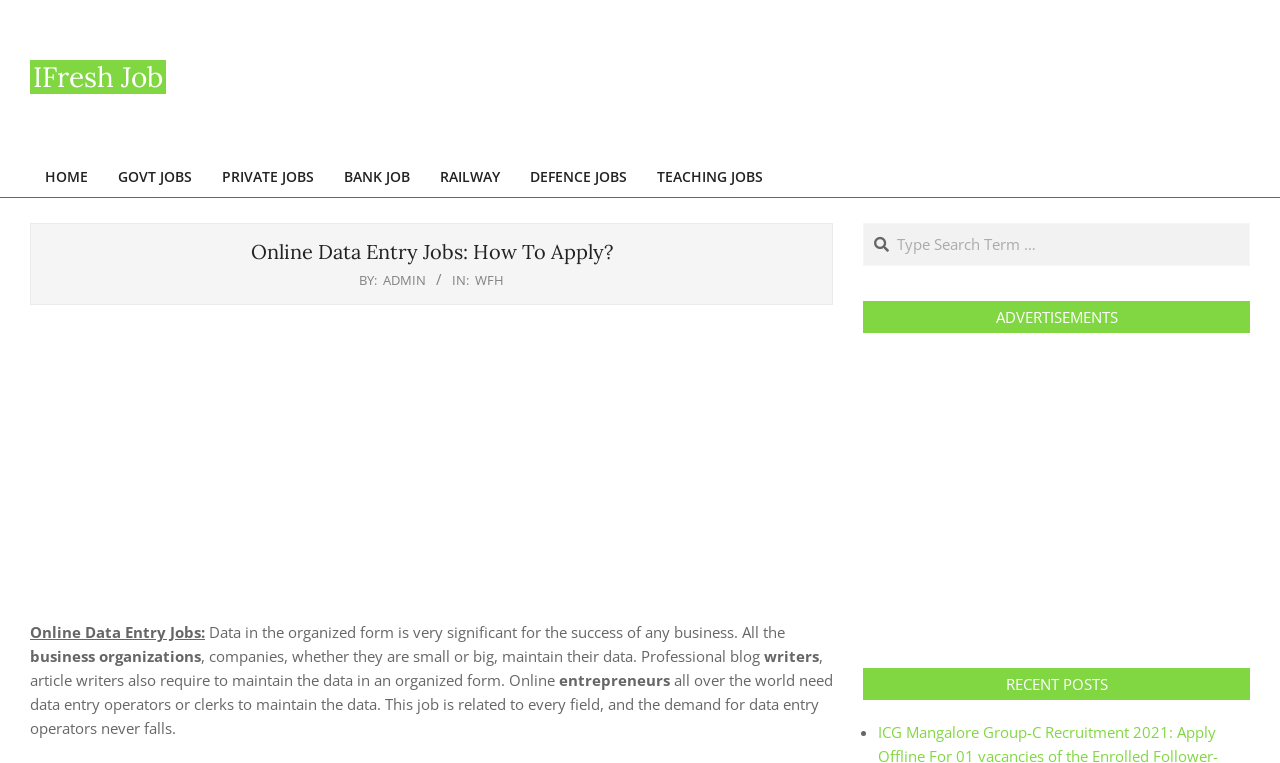Use the information in the screenshot to answer the question comprehensively: What is the primary navigation menu?

The primary navigation menu is located at the top of the webpage, and it consists of seven links: HOME, GOVT JOBS, PRIVATE JOBS, BANK JOB, RAILWAY, DEFENCE JOBS, and TEACHING JOBS. These links are likely to be the main categories of the website.